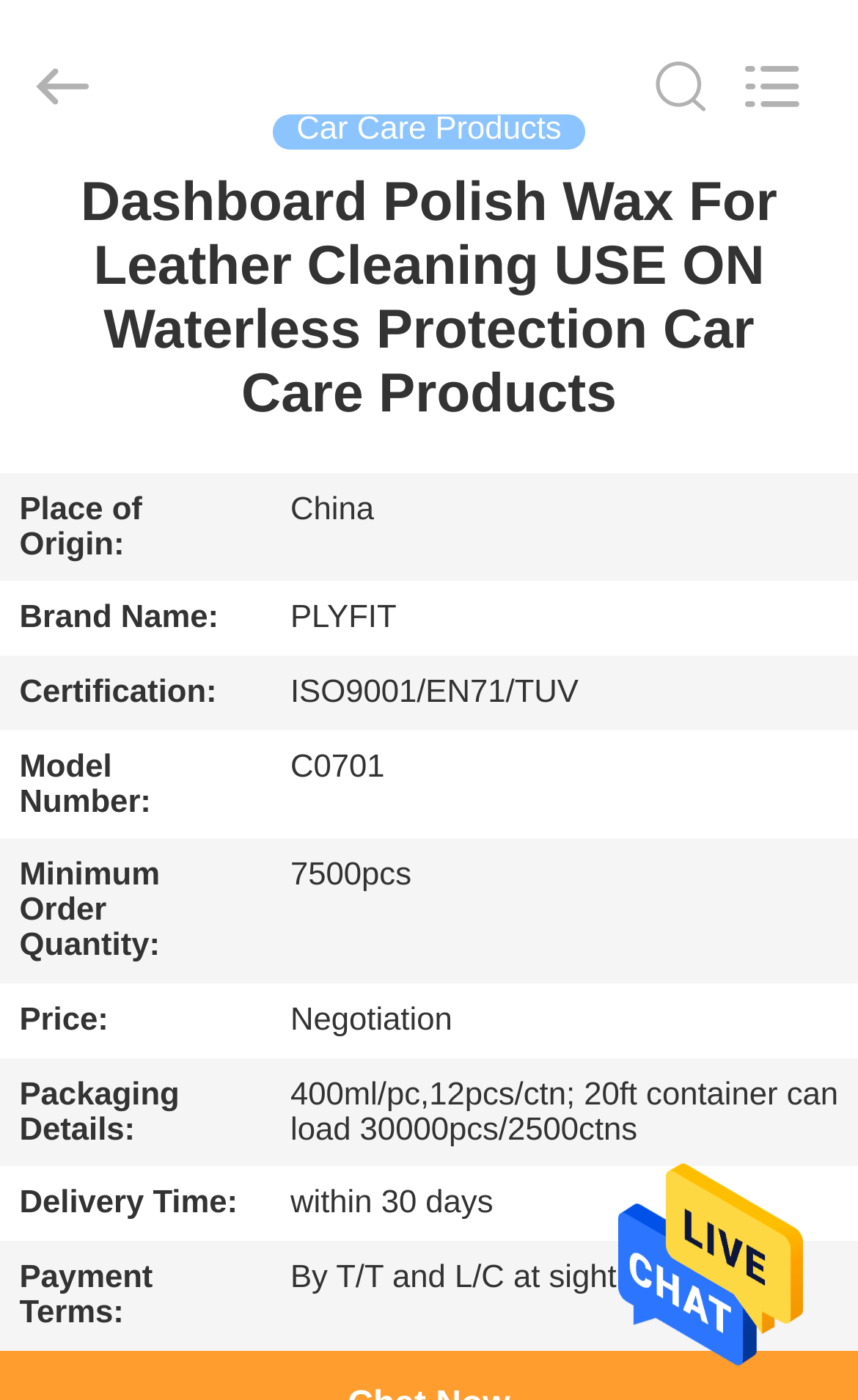Using the given description, provide the bounding box coordinates formatted as (top-left x, top-left y, bottom-right x, bottom-right y), with all values being floating point numbers between 0 and 1. Description: name="search" placeholder="Search what you want"

[0.0, 0.0, 0.88, 0.123]